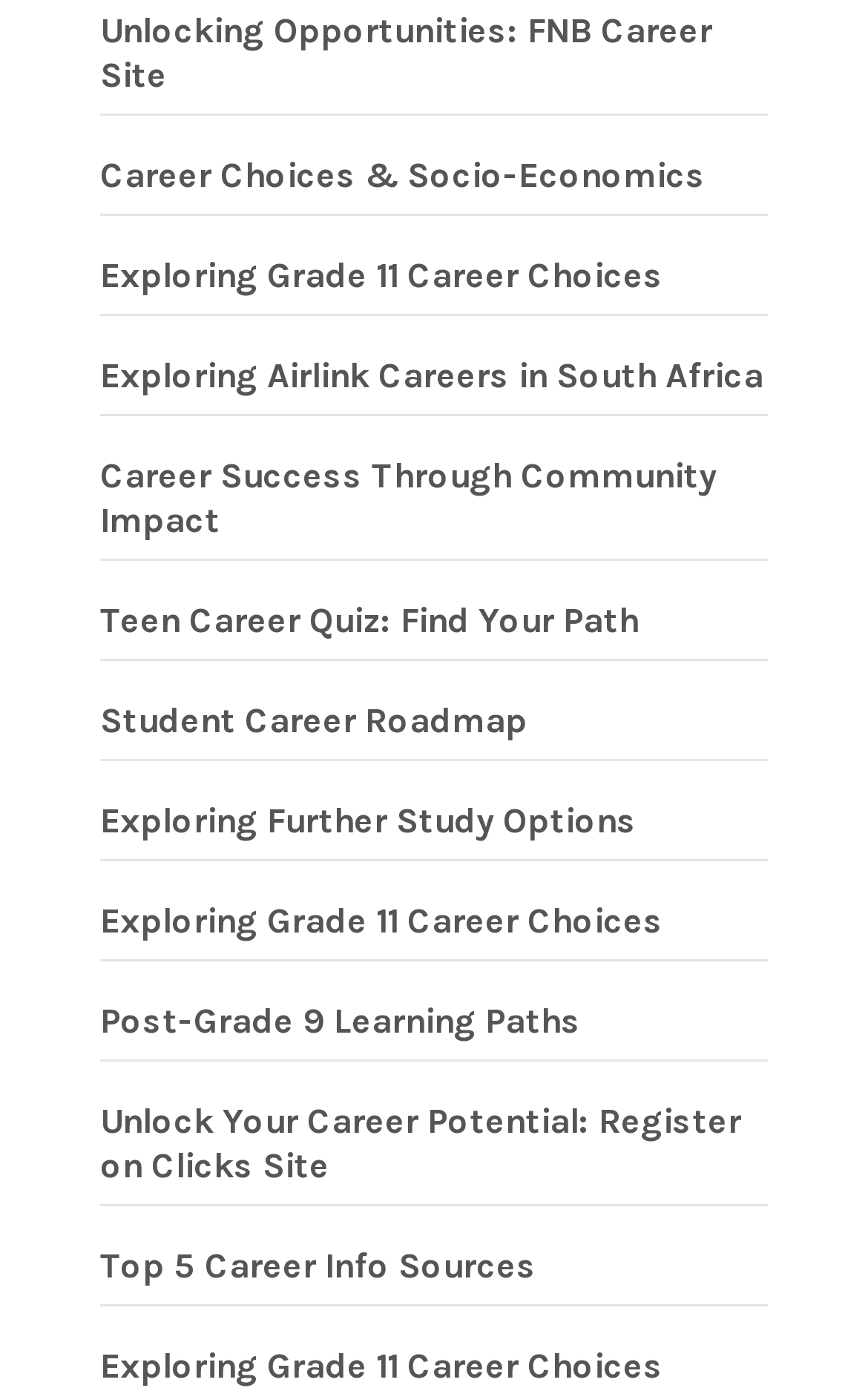Return the bounding box coordinates of the UI element that corresponds to this description: "Career Success Through Community Impact". The coordinates must be given as four float numbers in the range of 0 and 1, [left, top, right, bottom].

[0.115, 0.327, 0.826, 0.39]